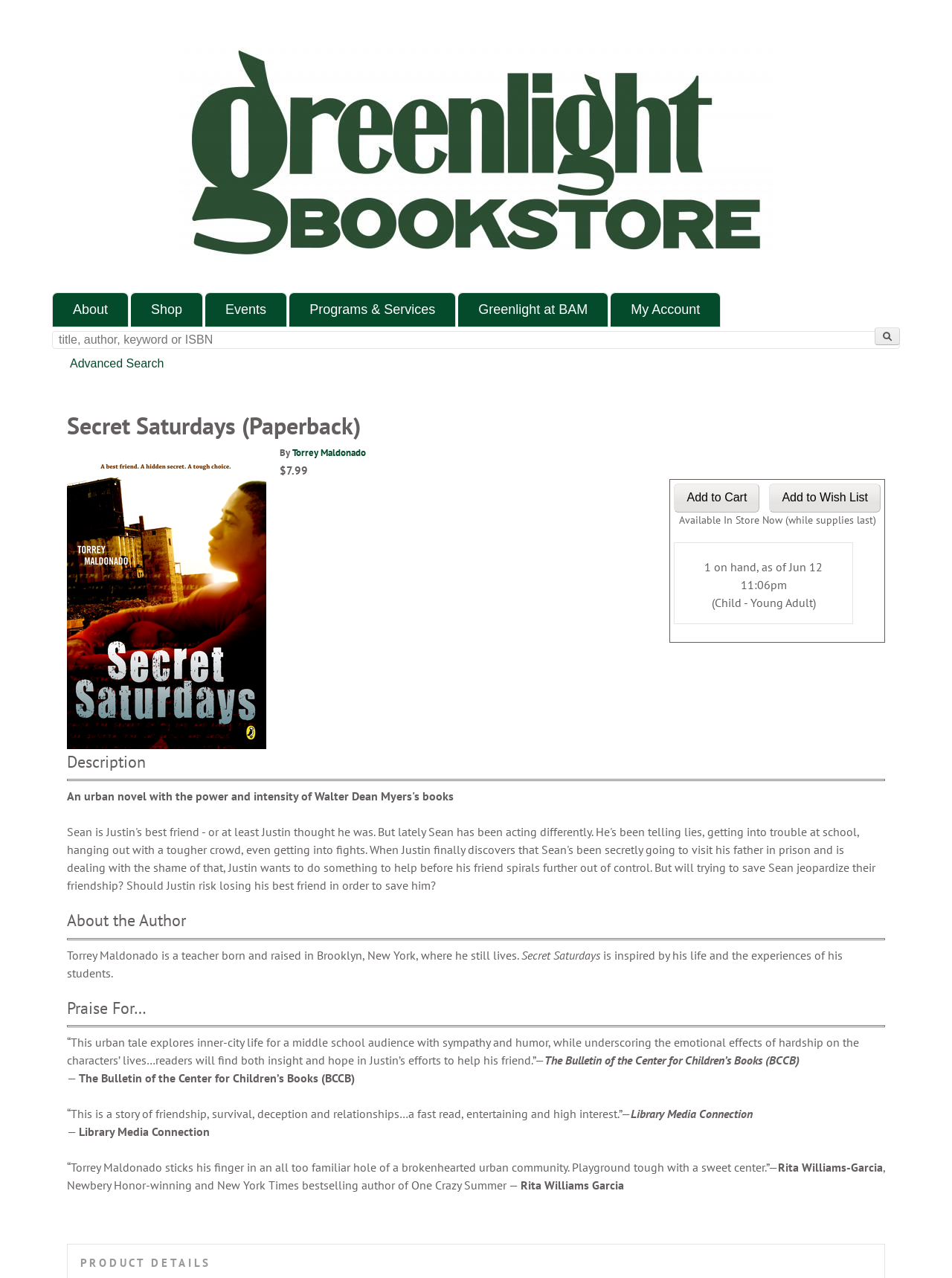Find the bounding box coordinates of the UI element according to this description: "My Account".

[0.642, 0.229, 0.756, 0.256]